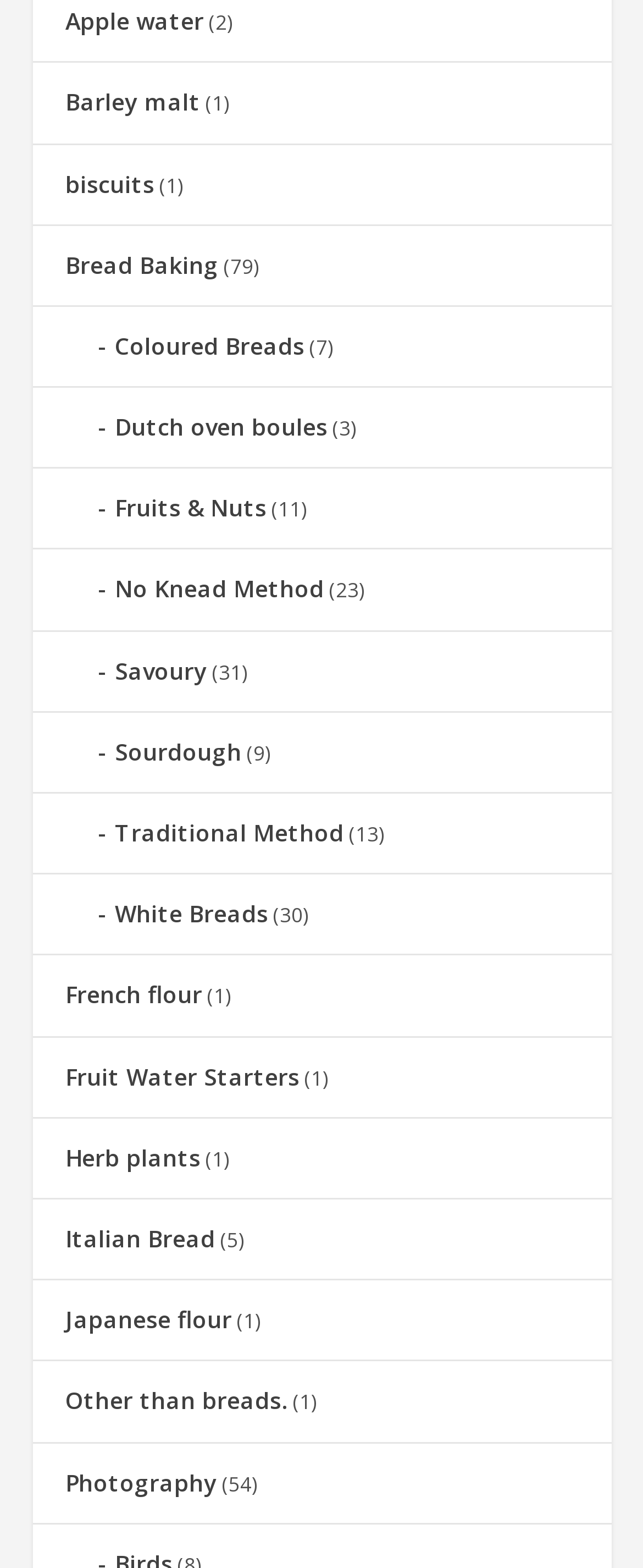Can you give a detailed response to the following question using the information from the image? What is mentioned as a type of flour?

I found the answer by looking at the links on the webpage, and one of the links is 'French flour' which suggests that French flour is a type of flour mentioned on the webpage.